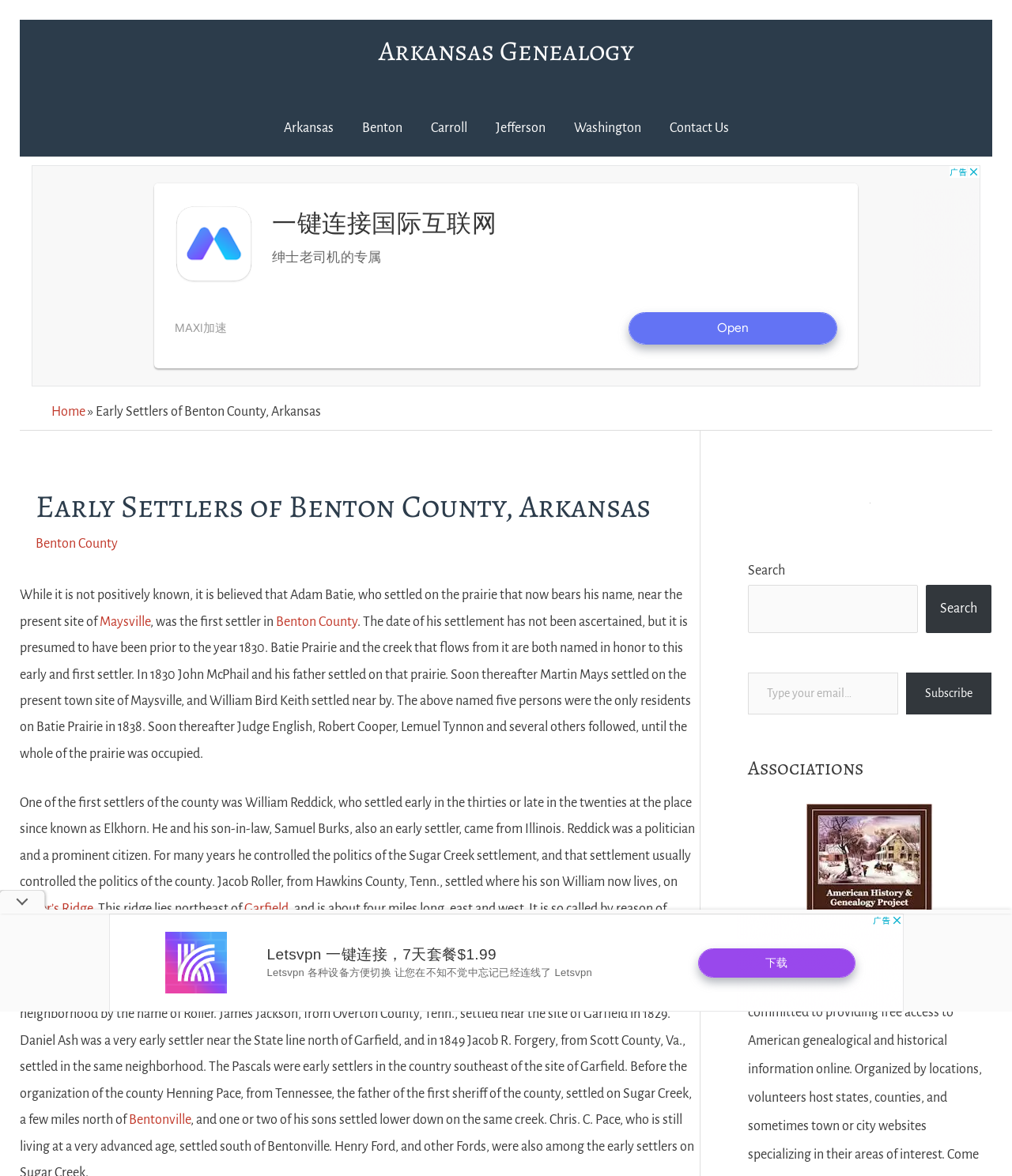Look at the image and give a detailed response to the following question: What is the name of the person who settled on the prairie that now bears his name?

I found the answer by reading the text content of the webpage, specifically the sentence 'While it is not positively known, it is believed that Adam Batie, who settled on the prairie that now bears his name, near the present site of Maysville, was the first settler in...'.